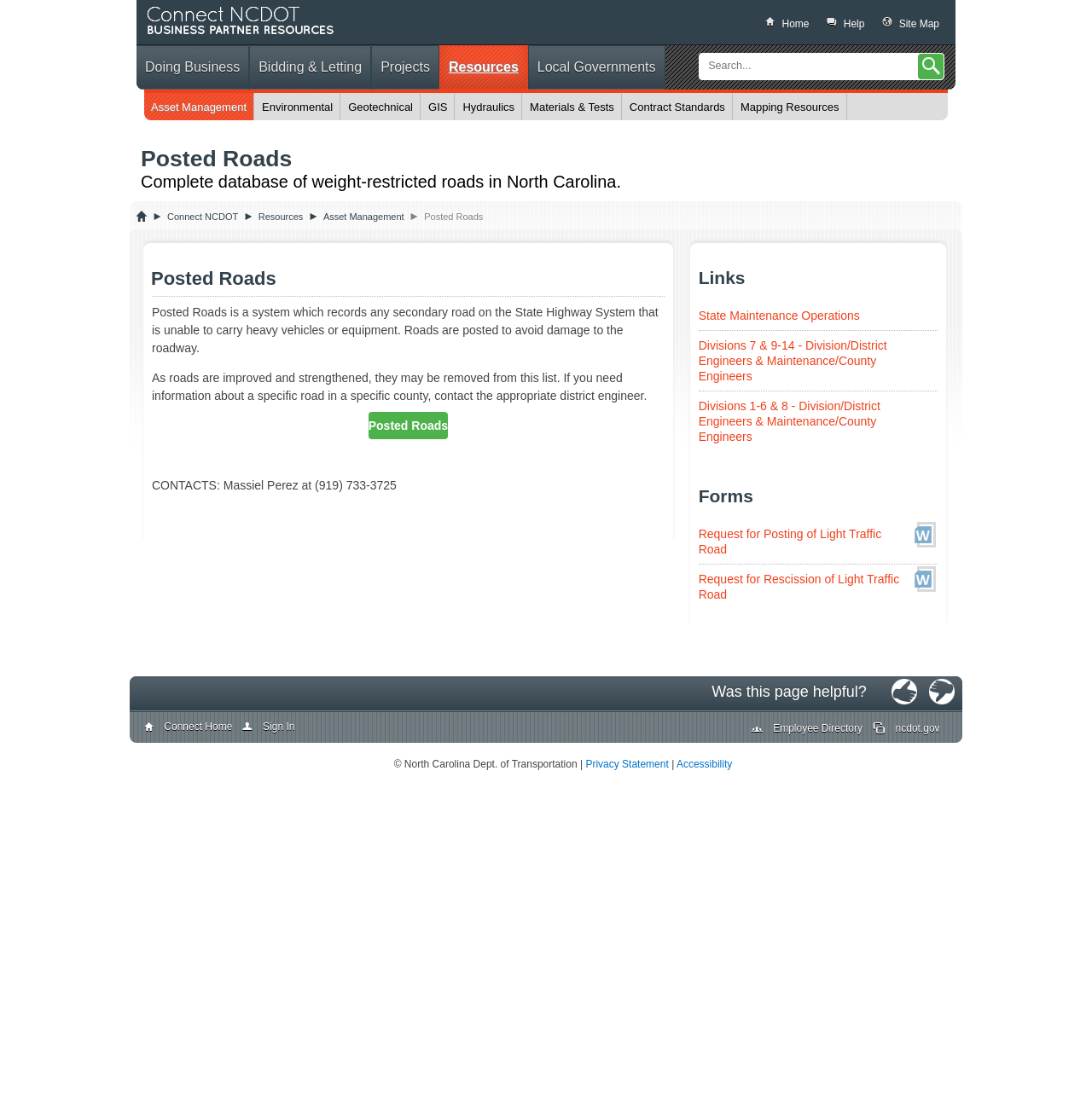Identify and provide the main heading of the webpage.

Posted Roads
Complete database of weight-restricted roads in North Carolina.